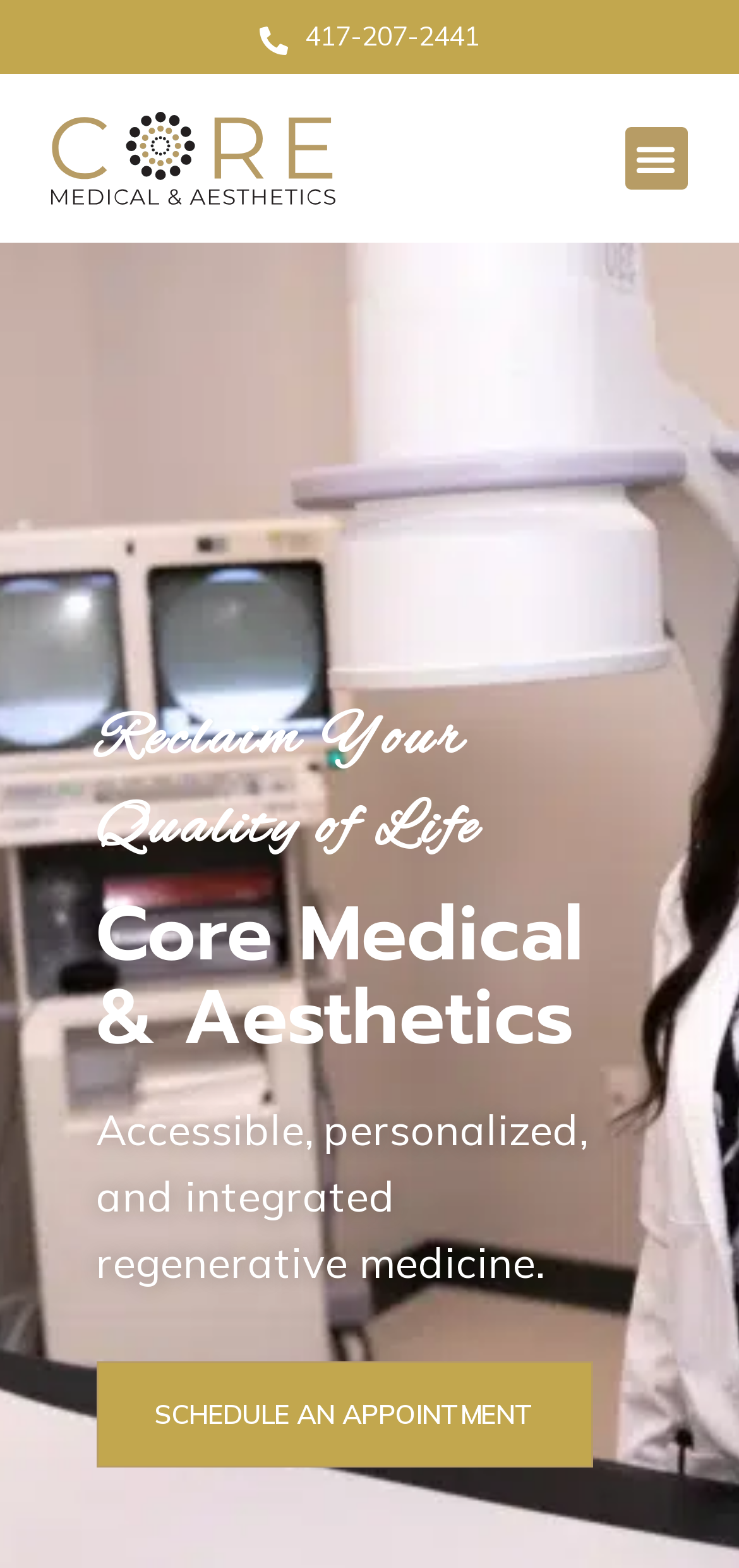What is the main service offered?
Please interpret the details in the image and answer the question thoroughly.

I inferred the main service by reading the StaticText element which states 'Accessible, personalized, and integrated regenerative medicine.' This suggests that the company provides regenerative medicine services.